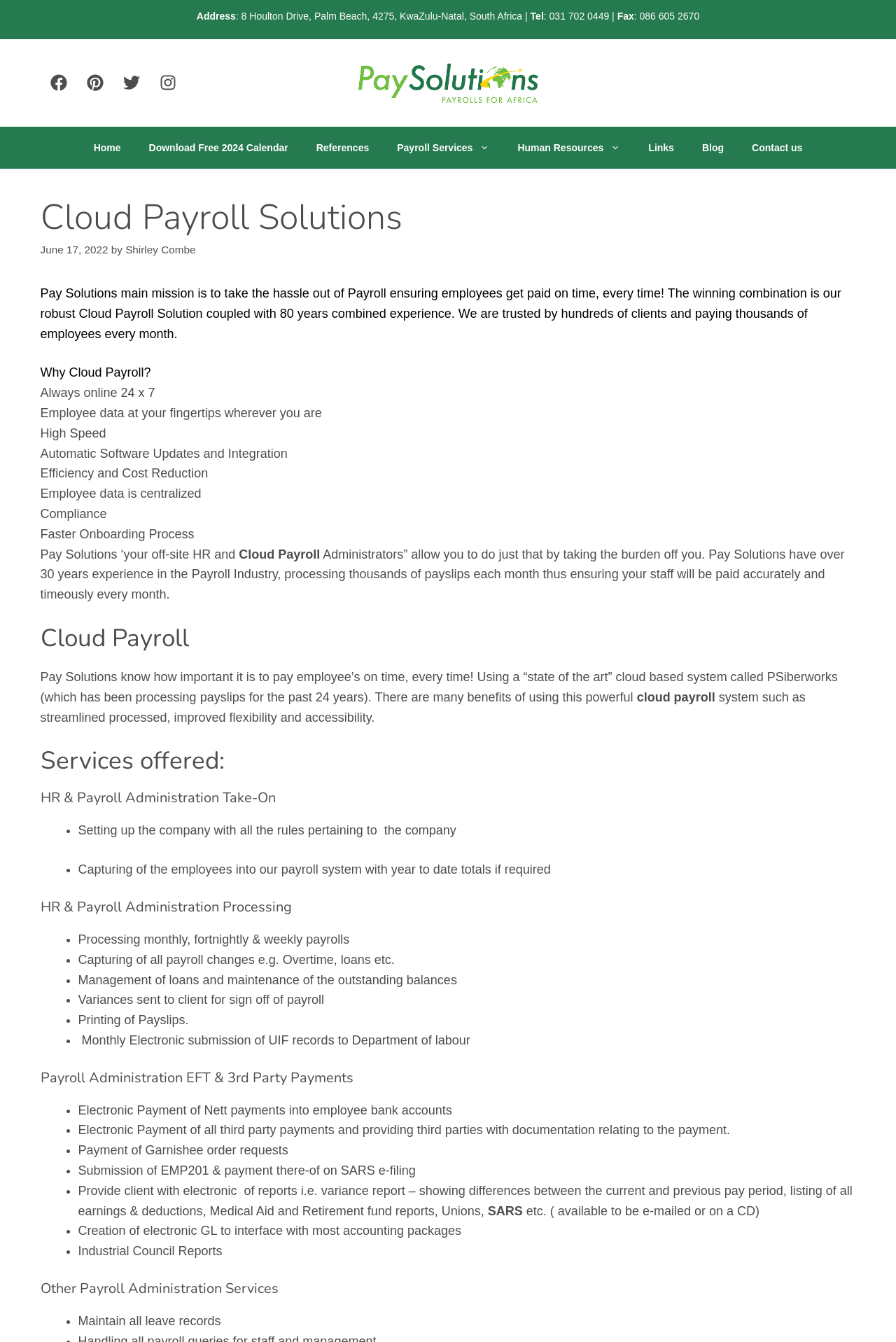Find and specify the bounding box coordinates that correspond to the clickable region for the instruction: "Click on the 'Download Free 2024 Calendar' link".

[0.15, 0.095, 0.337, 0.126]